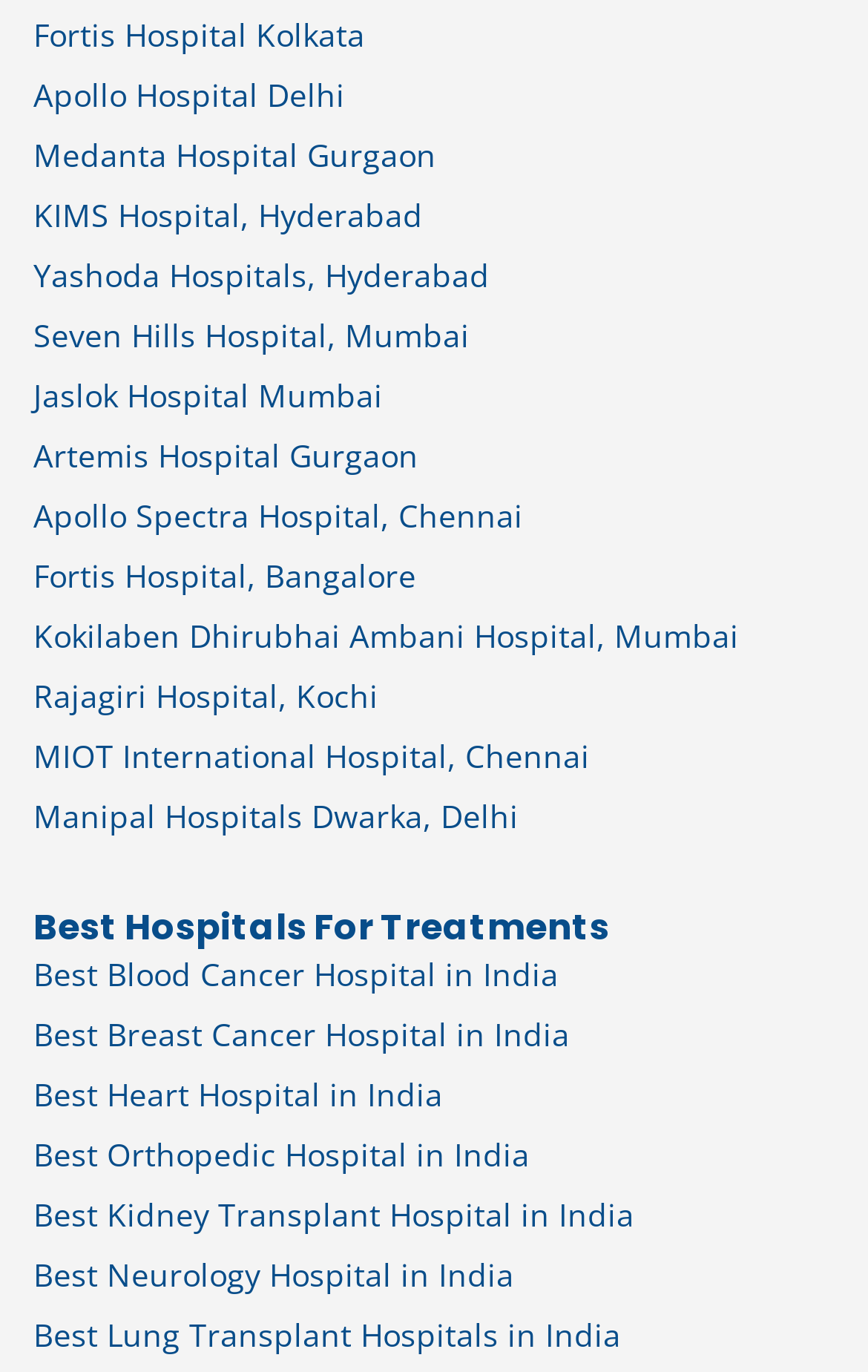Could you indicate the bounding box coordinates of the region to click in order to complete this instruction: "Check out Manipal Hospitals Dwarka, Delhi".

[0.038, 0.577, 0.597, 0.611]